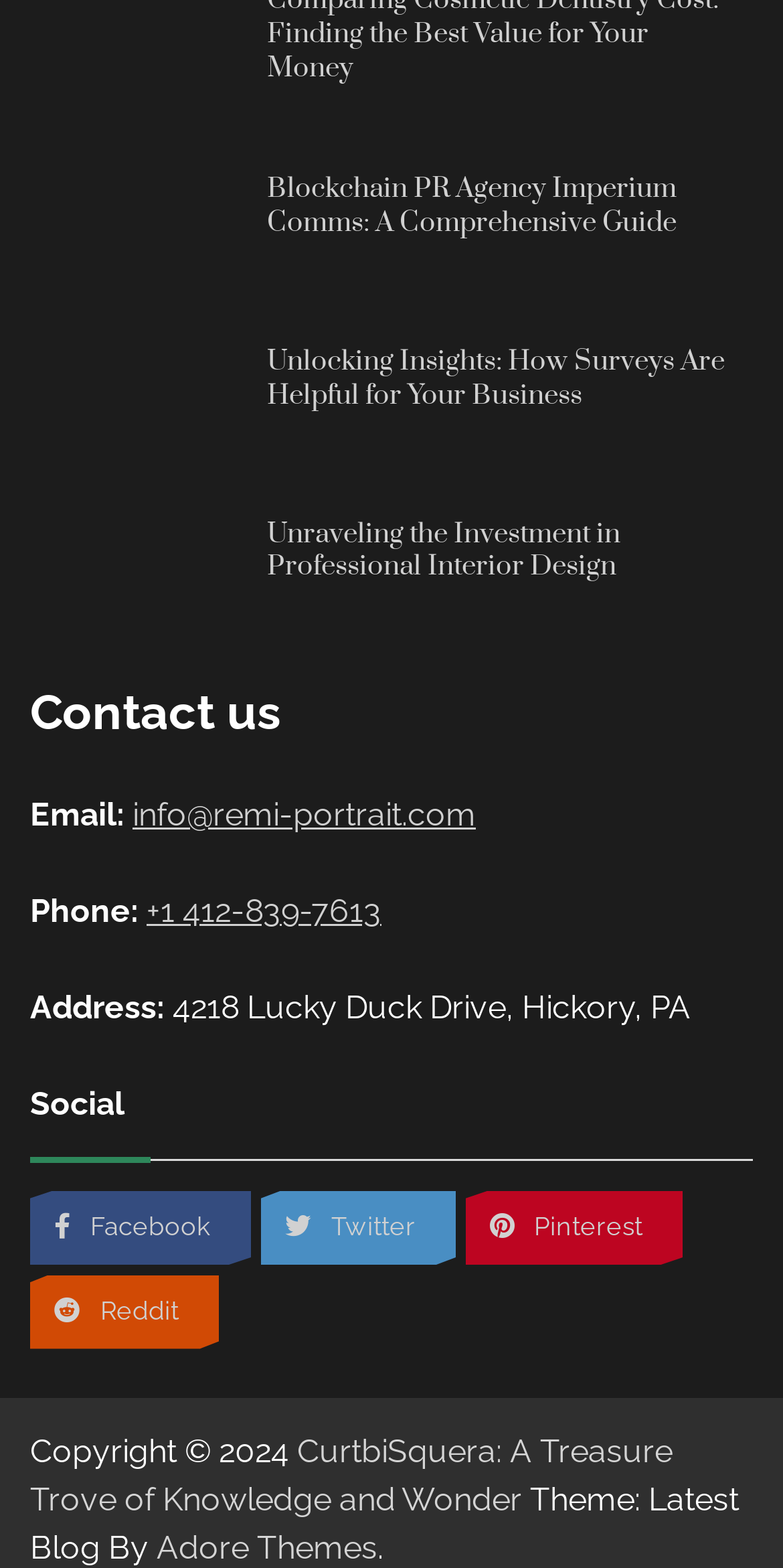Locate the bounding box coordinates of the element to click to perform the following action: 'Click on Blockchain PR Agency Imperium Comms link'. The coordinates should be given as four float values between 0 and 1, in the form of [left, top, right, bottom].

[0.038, 0.09, 0.315, 0.187]